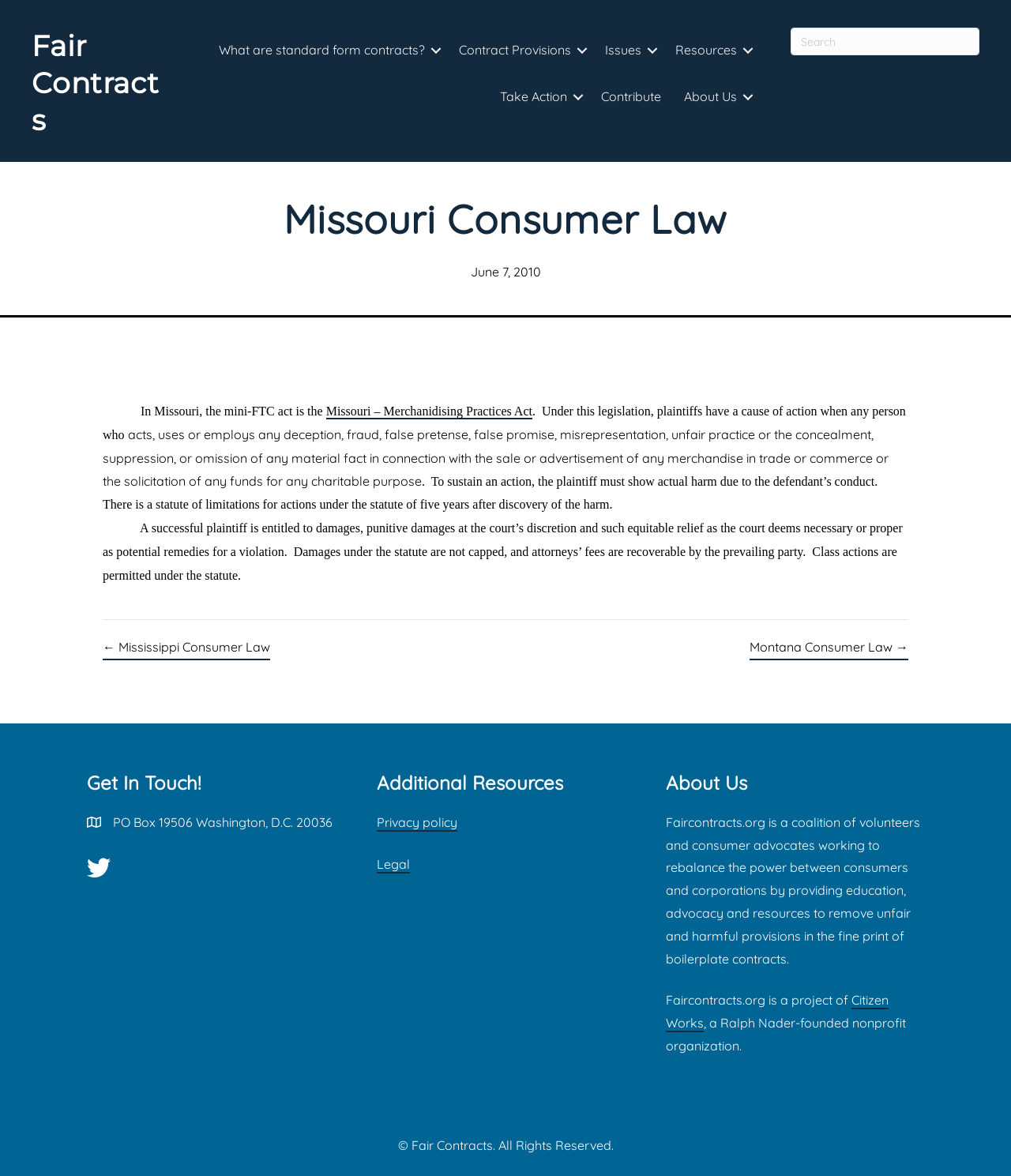Locate the bounding box coordinates of the clickable area needed to fulfill the instruction: "Search for something".

[0.782, 0.024, 0.969, 0.047]